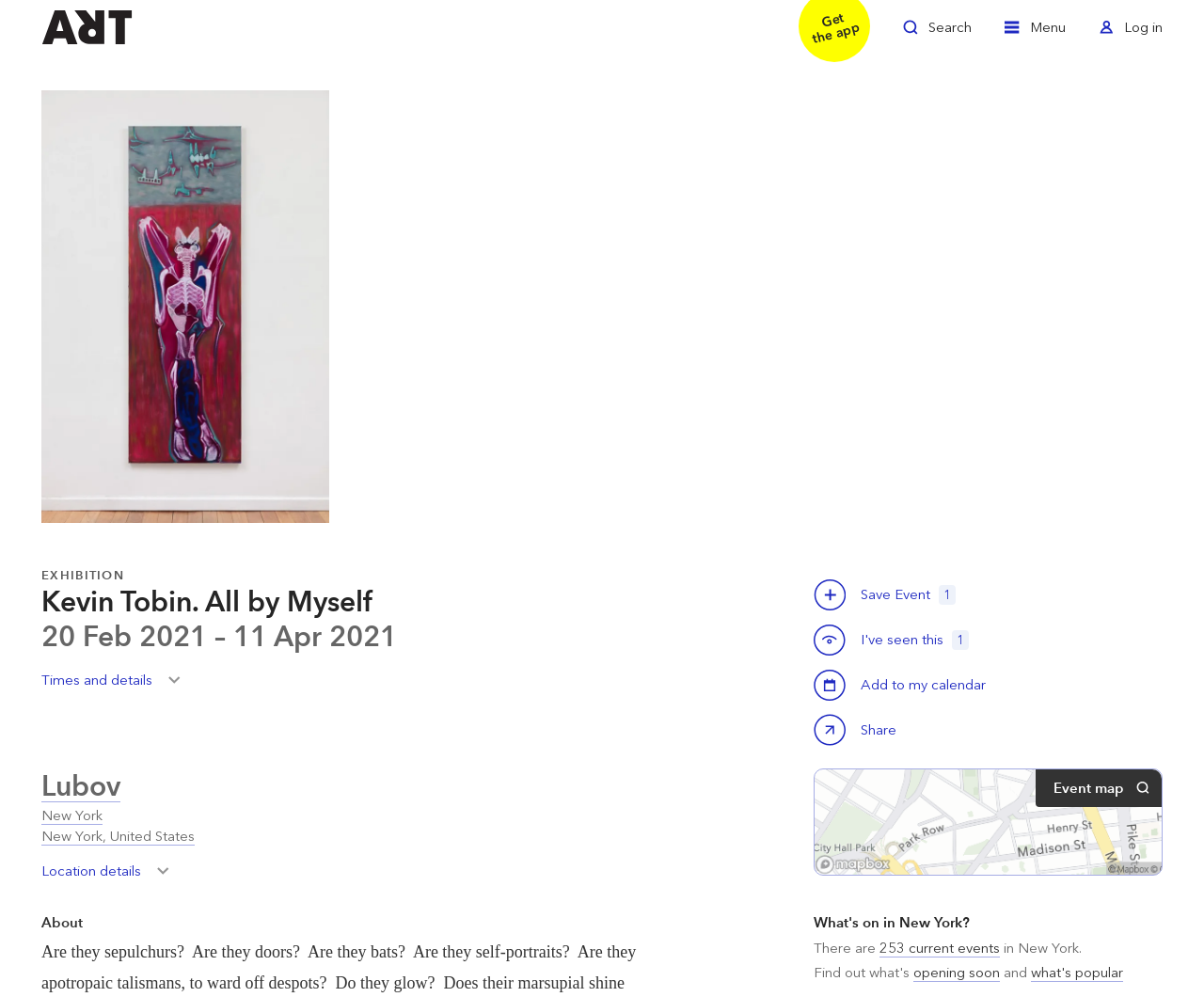Pinpoint the bounding box coordinates of the element you need to click to execute the following instruction: "Save this event". The bounding box should be represented by four float numbers between 0 and 1, in the format [left, top, right, bottom].

[0.676, 0.58, 0.703, 0.612]